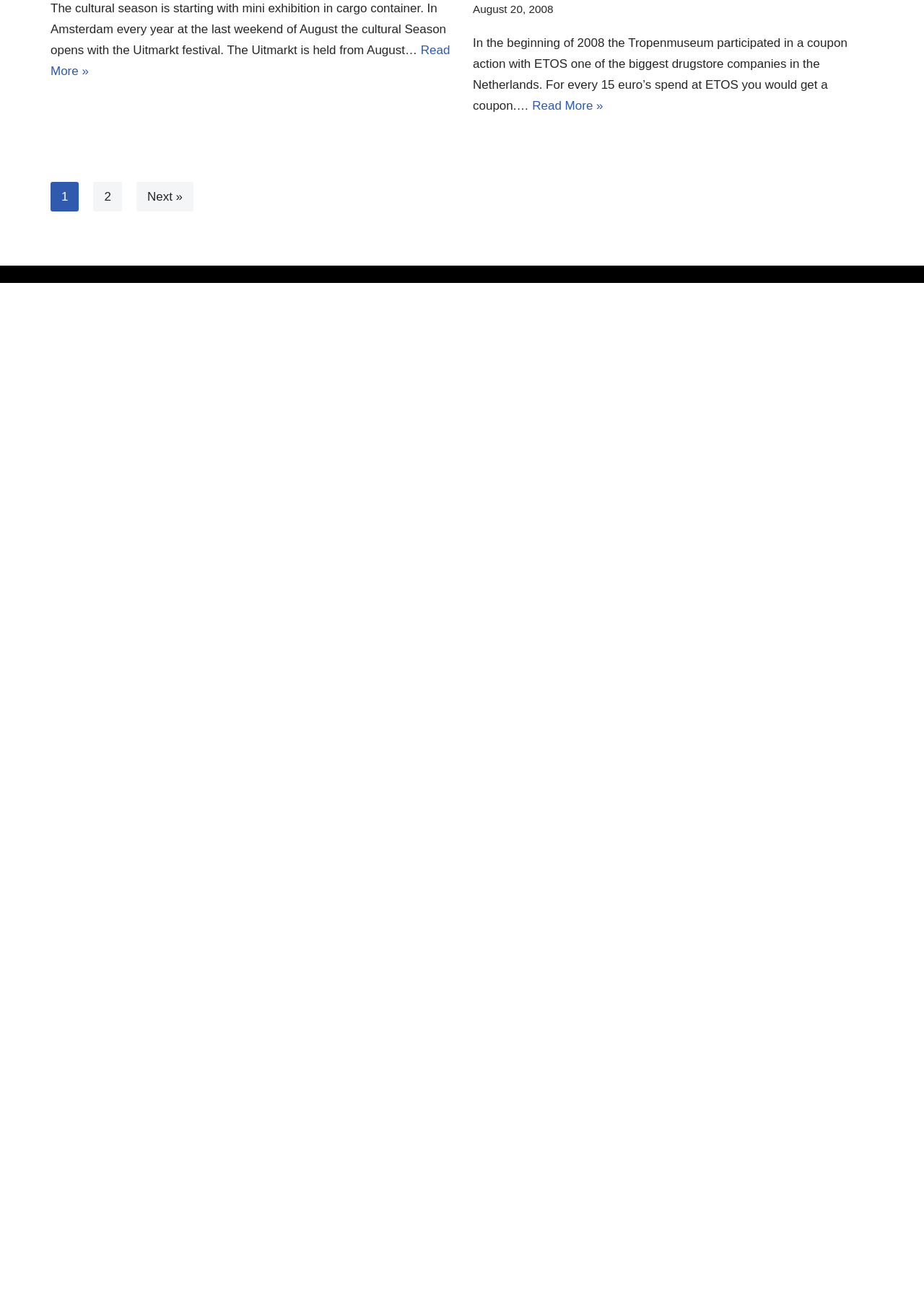Please find and report the bounding box coordinates of the element to click in order to perform the following action: "Learn about the discount coupon criteria". The coordinates should be expressed as four float numbers between 0 and 1, in the format [left, top, right, bottom].

[0.728, 0.107, 0.81, 0.12]